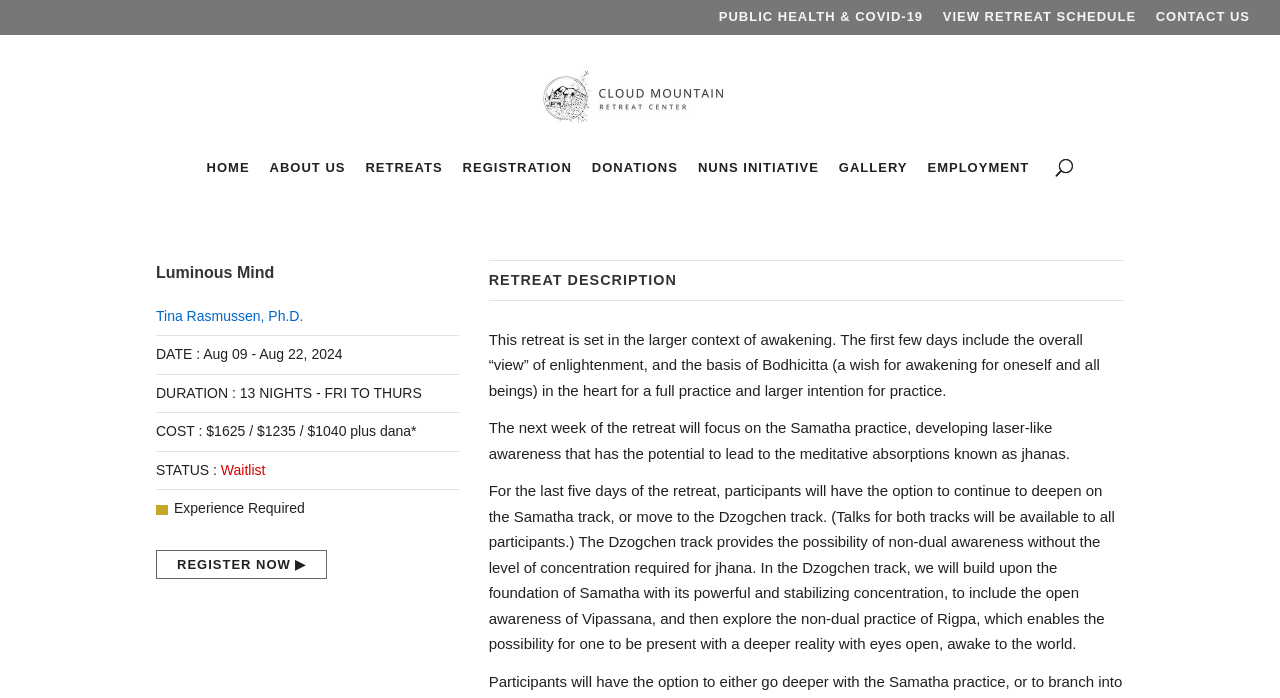Find the bounding box coordinates of the element to click in order to complete this instruction: "Register now". The bounding box coordinates must be four float numbers between 0 and 1, denoted as [left, top, right, bottom].

[0.122, 0.787, 0.256, 0.83]